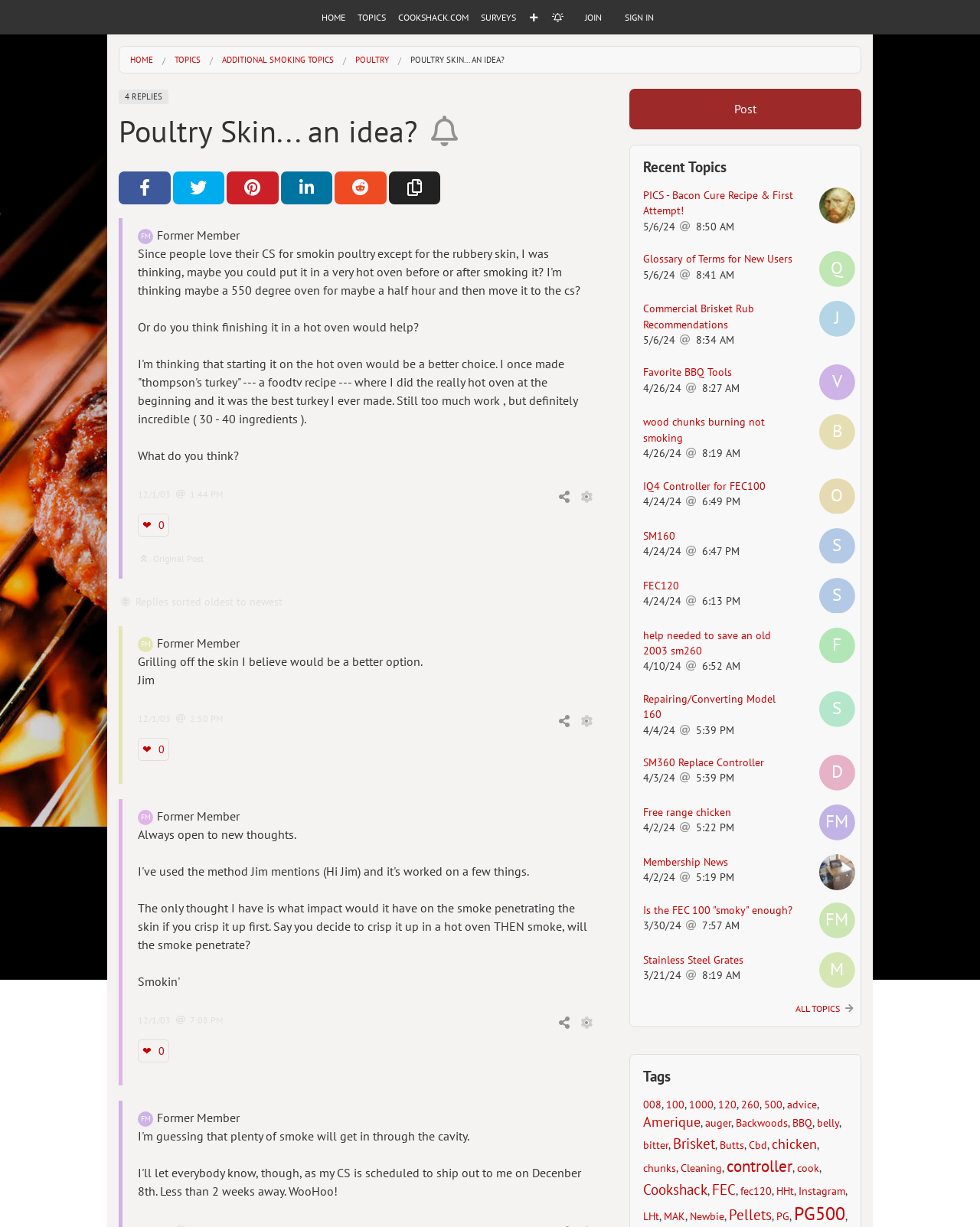Carefully examine the image and provide an in-depth answer to the question: How many social media sharing buttons are there?

I counted the number of social media sharing buttons by examining the complementary element with a bounding box of [0.121, 0.134, 0.614, 0.172]. I found buttons labeled 'Share on Facebook', 'Share on Twitter', 'Share on Pinterest', 'Share on LinkedIn', and 'Share on Reddit'. There are 5 social media sharing buttons in total.